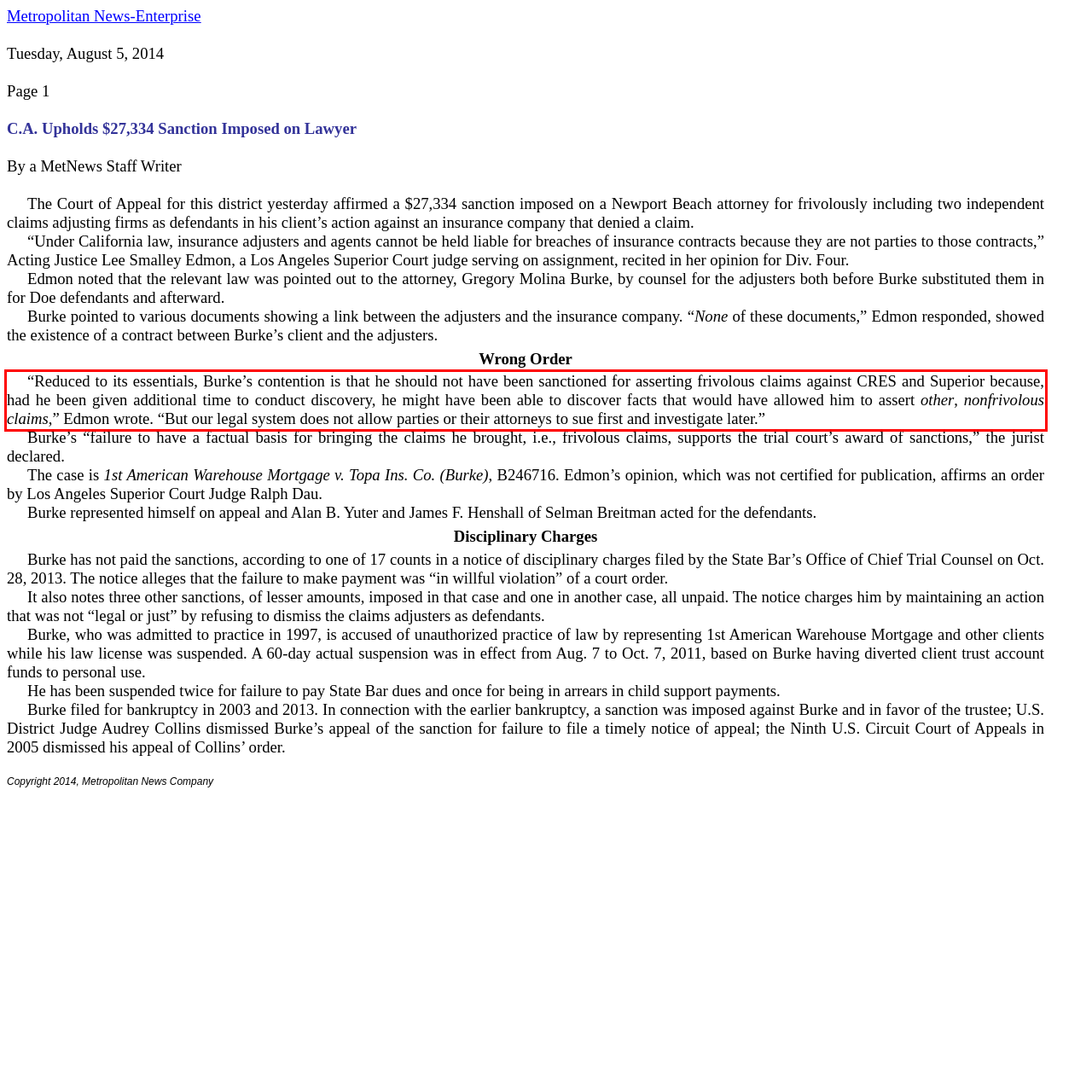Please examine the webpage screenshot containing a red bounding box and use OCR to recognize and output the text inside the red bounding box.

“Reduced to its essentials, Burke’s contention is that he should not have been sanctioned for asserting frivolous claims against CRES and Superior because, had he been given additional time to conduct discovery, he might have been able to discover facts that would have allowed him to assert other, nonfrivolous claims,” Edmon wrote. “But our legal system does not allow parties or their attorneys to sue first and investigate later.”